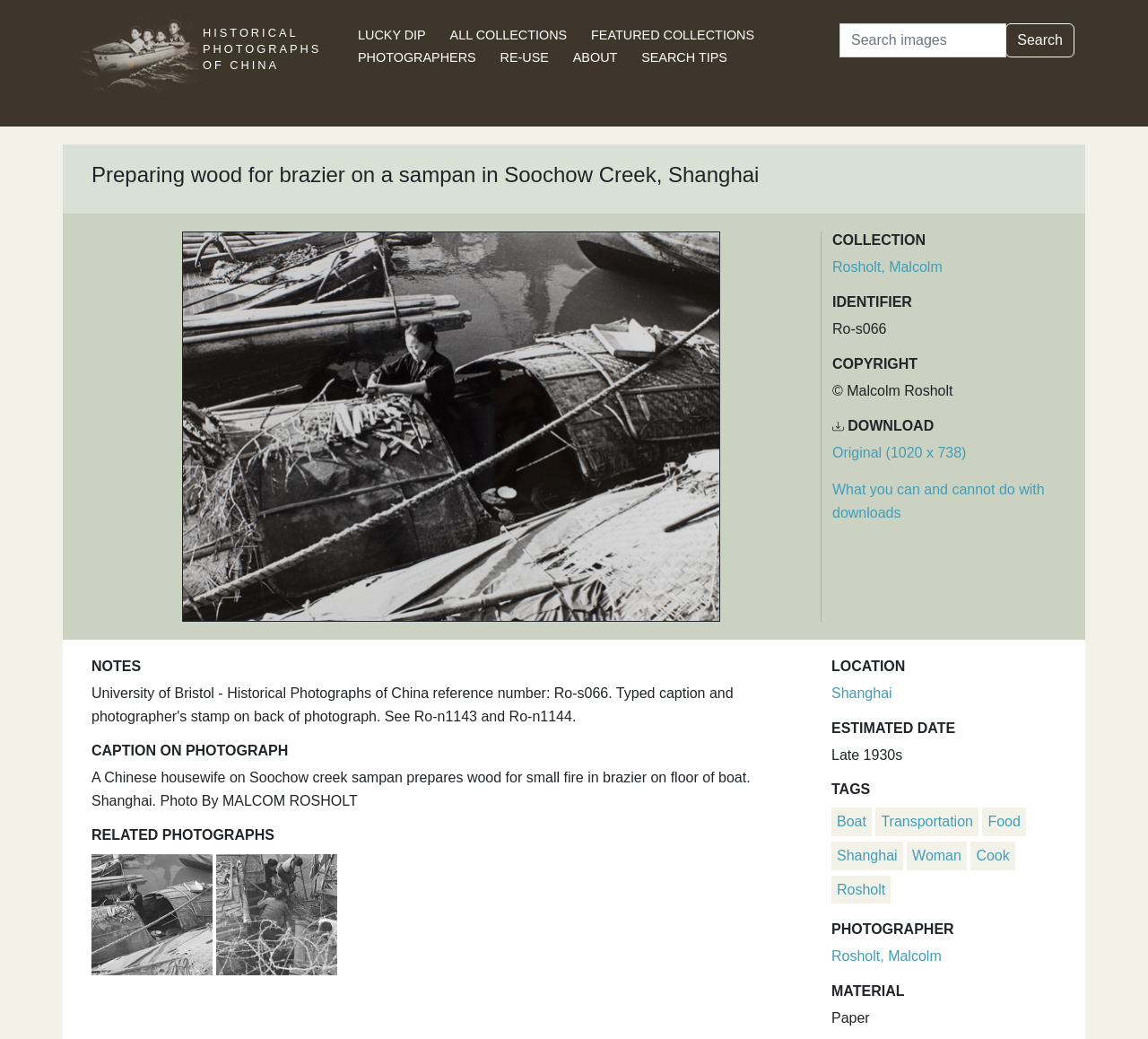Could you specify the bounding box coordinates for the clickable section to complete the following instruction: "View featured collections"?

[0.515, 0.026, 0.657, 0.04]